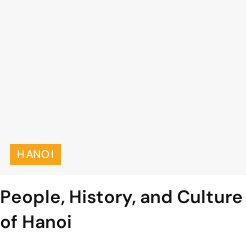Describe the image with as much detail as possible.

The image features the heading "People, History, and Culture of Hanoi," which suggests a focus on the rich cultural heritage and historical significance of Vietnam's capital. Accompanied by a prominent orange box labeled "HANOI," the design elements emphasize the importance of this city known for its vibrant traditions and diverse history. This could be part of a travel guide or educational content aimed at those looking to learn more about Hanoi's unique blend of past and present. The layout conveys a clean and modern aesthetic, inviting readers to explore the intriguing narrative that surrounds Hanoi.